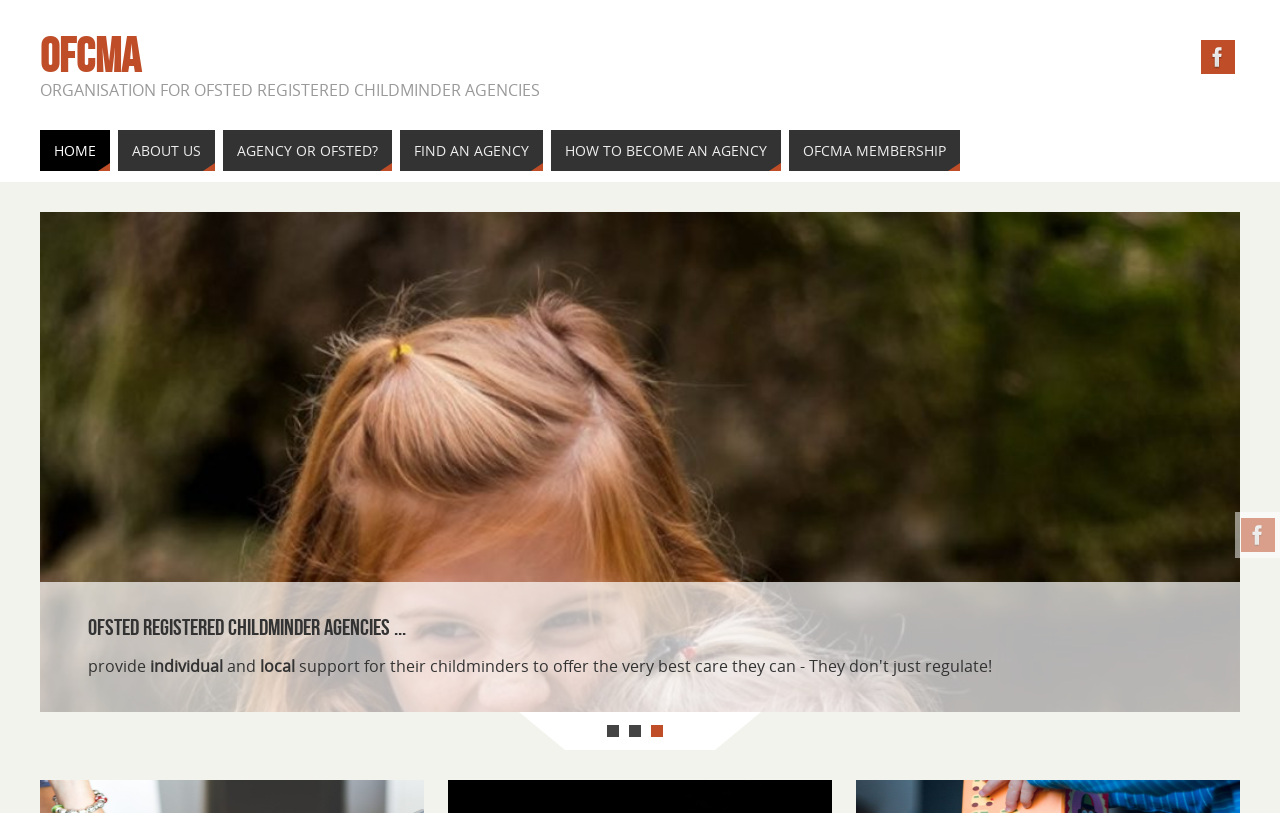Determine the coordinates of the bounding box for the clickable area needed to execute this instruction: "Click on the 'Twitter' link".

None